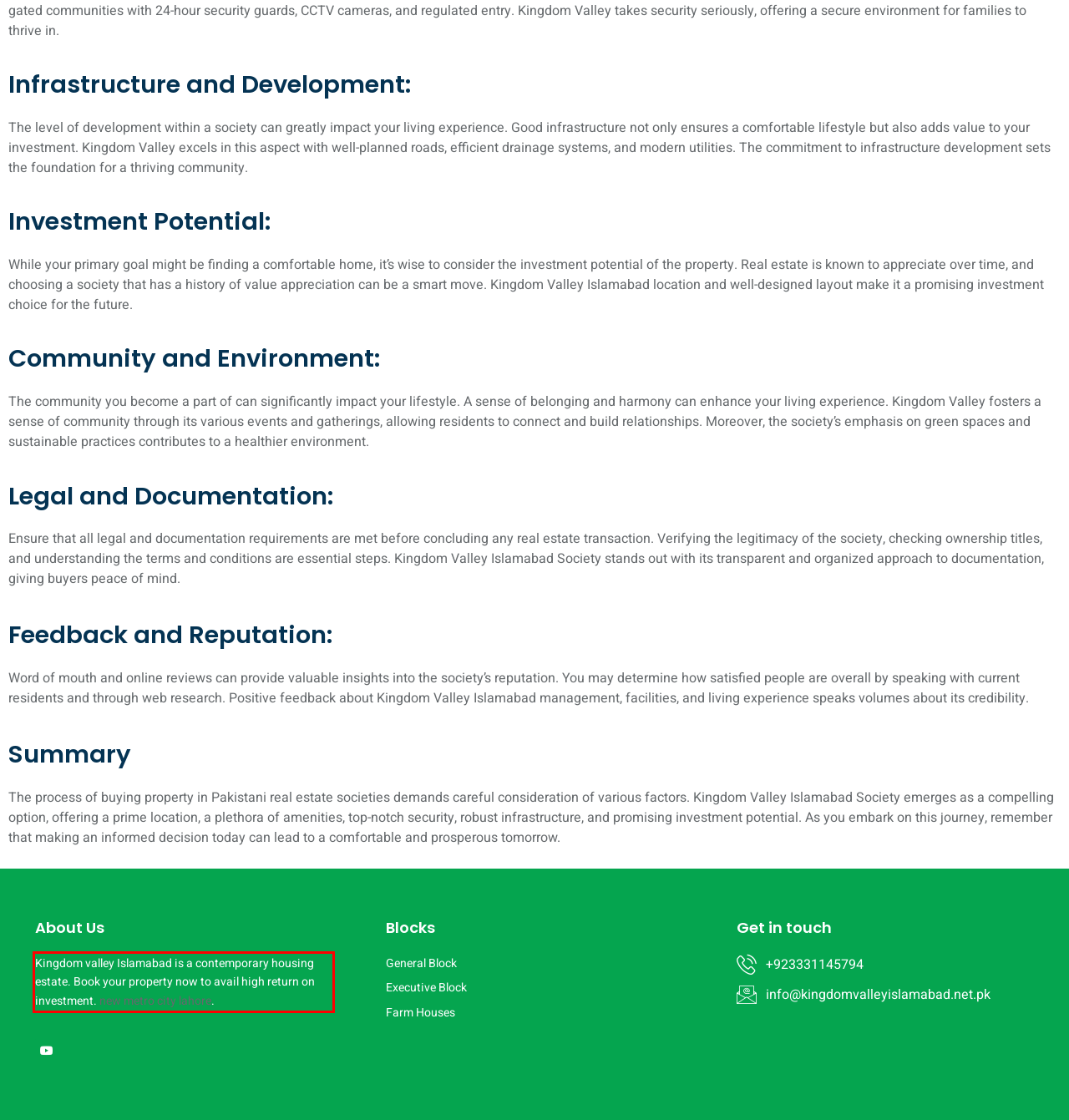Please look at the webpage screenshot and extract the text enclosed by the red bounding box.

Kingdom valley Islamabad is a contemporary housing estate. Book your property now to avail high return on investment. new metro city lahore.